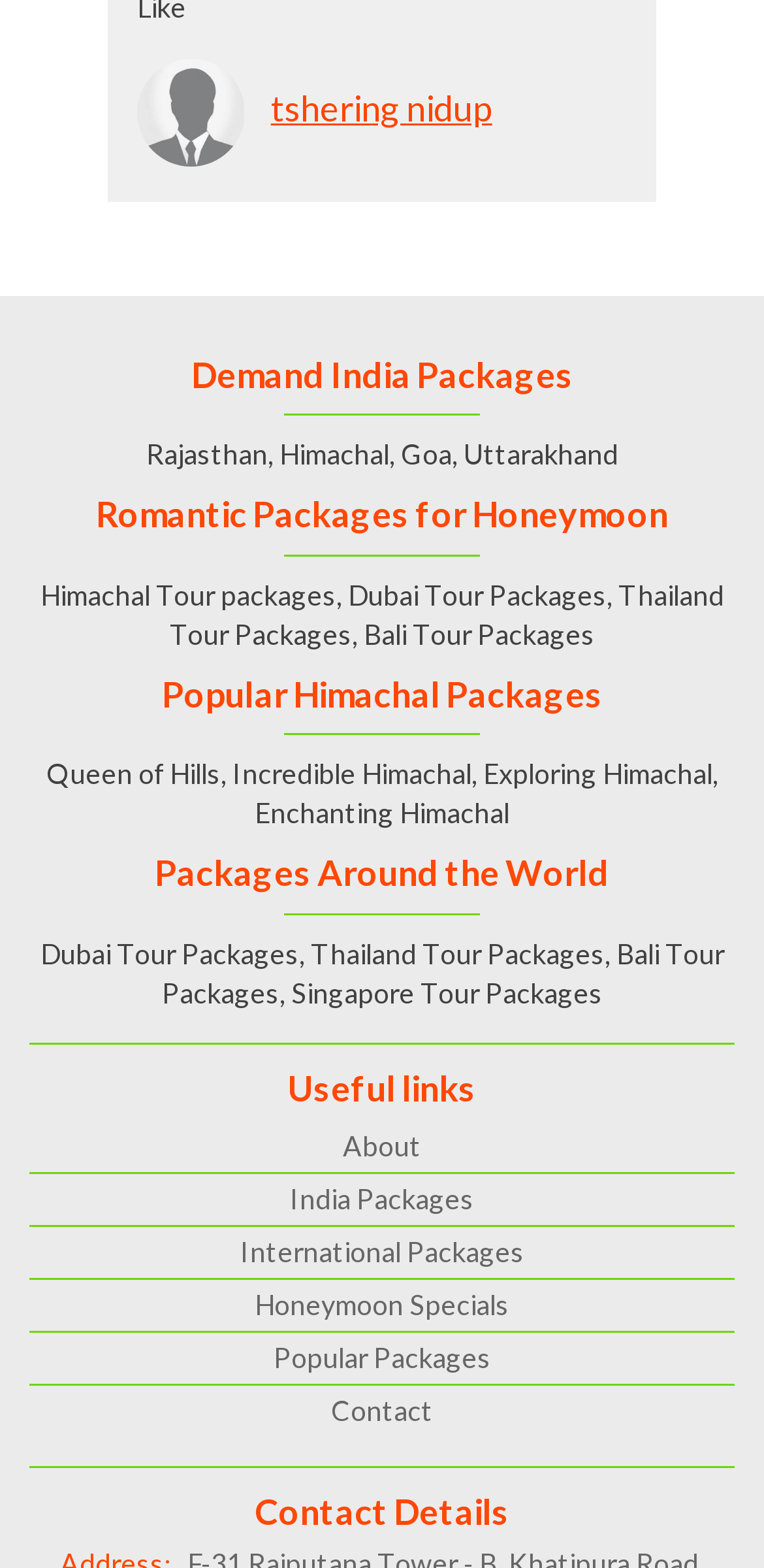Highlight the bounding box coordinates of the region I should click on to meet the following instruction: "Explore Queen of Hills".

[0.06, 0.483, 0.288, 0.504]